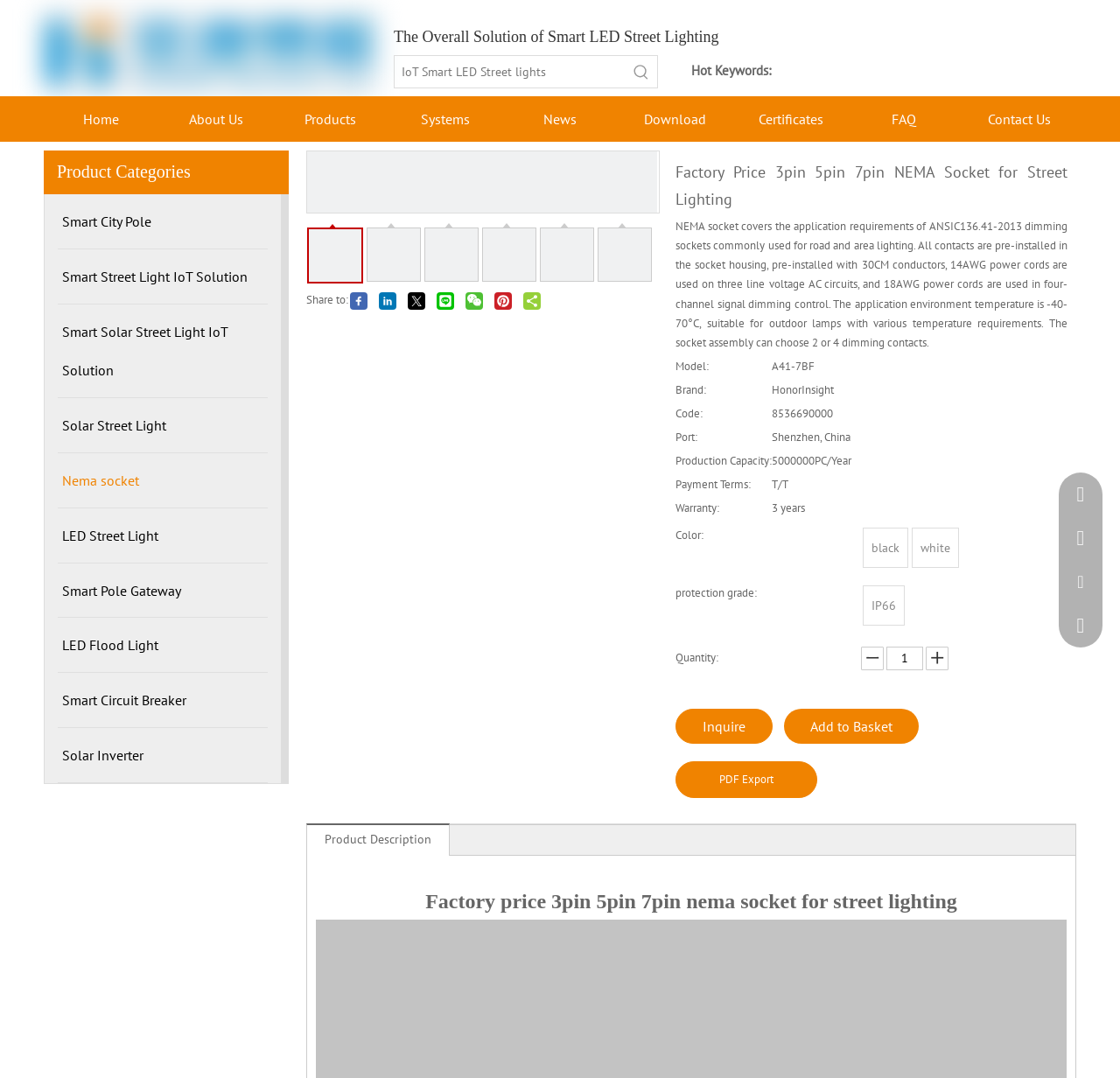Please determine the bounding box coordinates for the element with the description: "Products".

[0.244, 0.089, 0.346, 0.131]